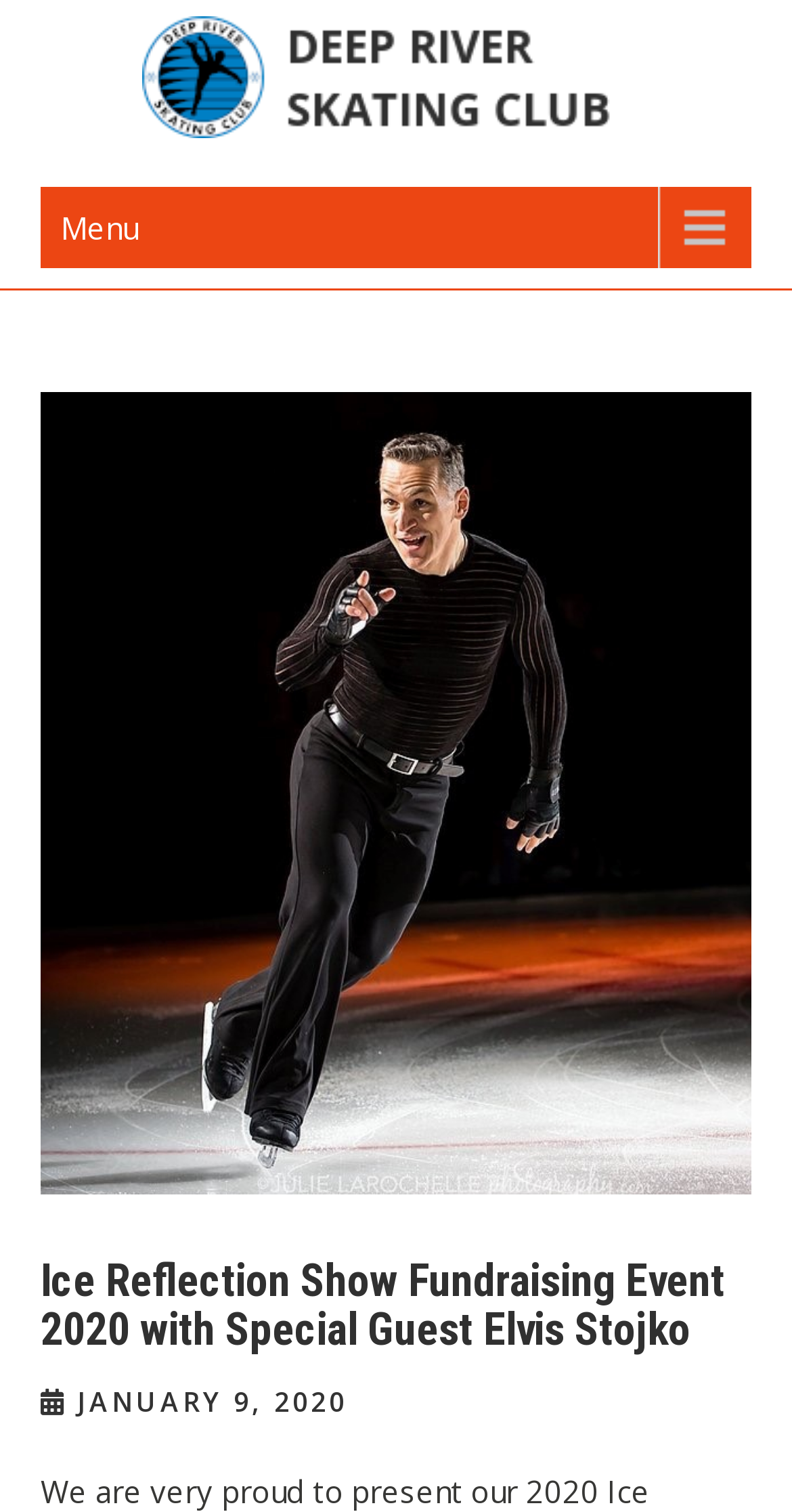Determine the bounding box coordinates (top-left x, top-left y, bottom-right x, bottom-right y) of the UI element described in the following text: Deep River Skating Club

[0.051, 0.098, 0.718, 0.145]